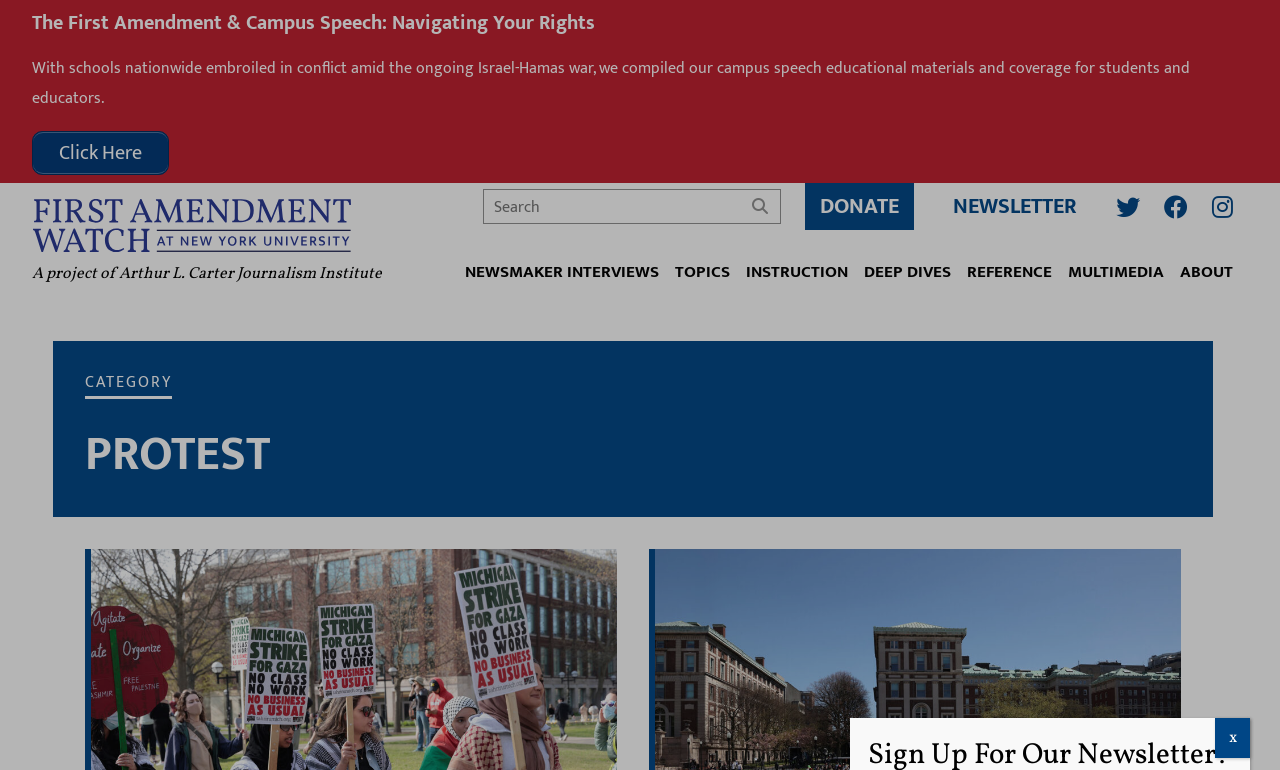Please indicate the bounding box coordinates of the element's region to be clicked to achieve the instruction: "Donate to the organization". Provide the coordinates as four float numbers between 0 and 1, i.e., [left, top, right, bottom].

[0.629, 0.237, 0.714, 0.299]